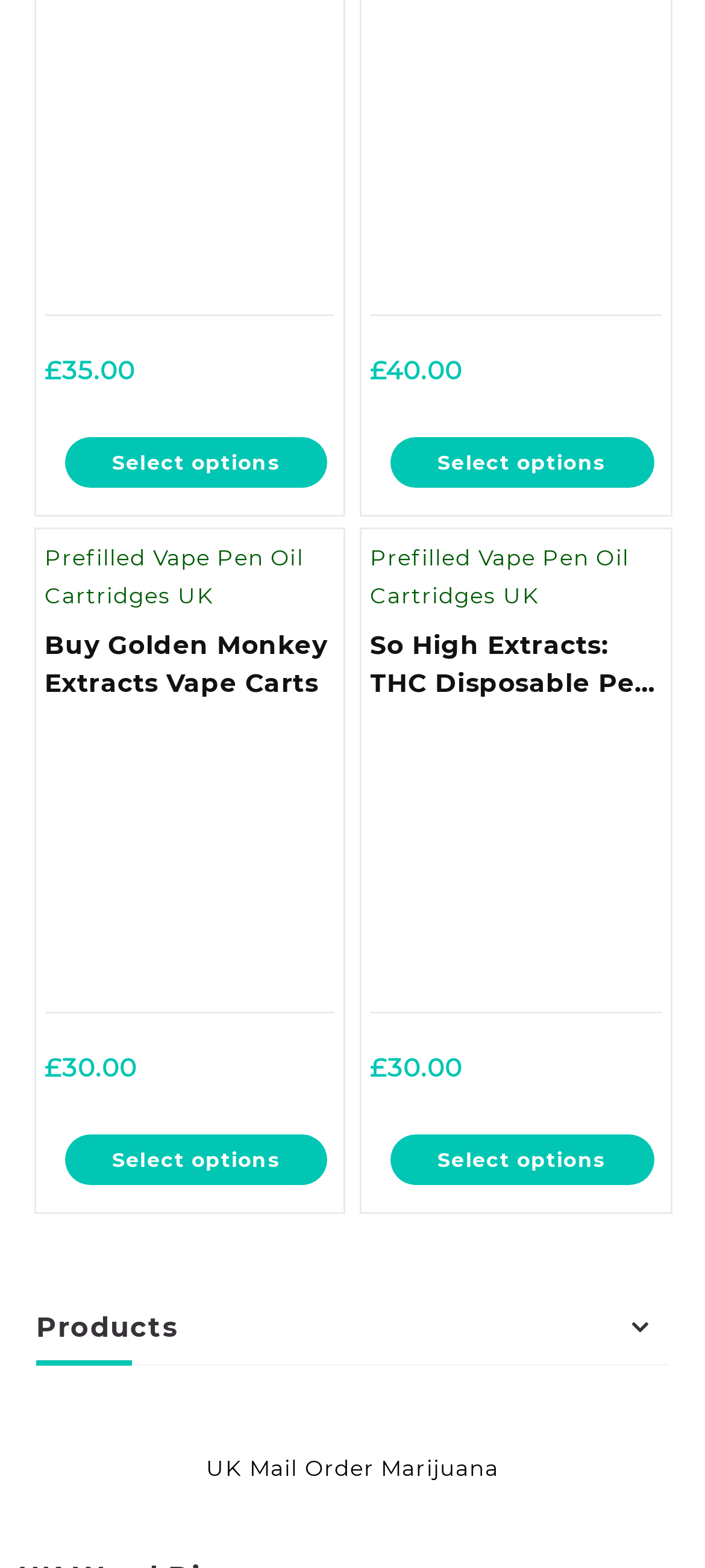Respond to the question below with a single word or phrase: What is the tagline or slogan of the website?

UK Mail Order Marijuana